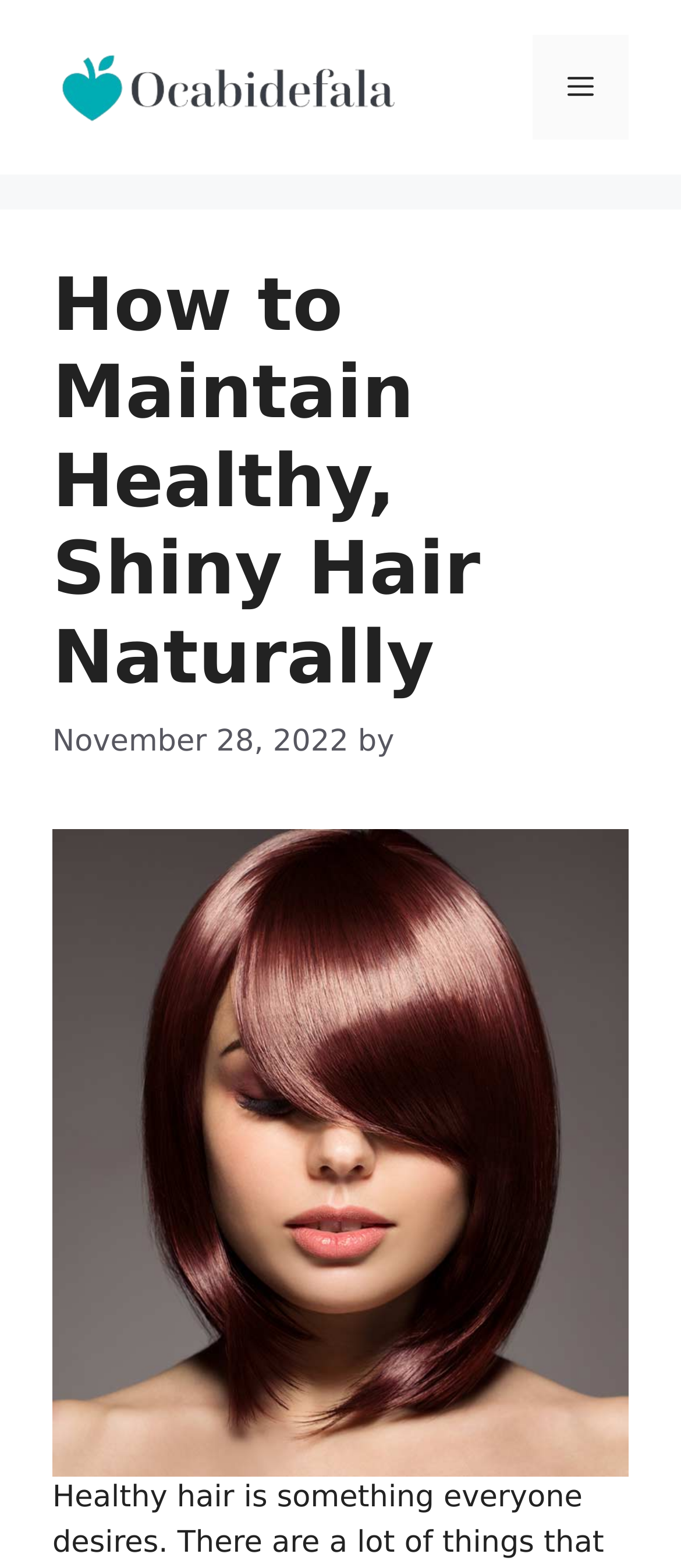Answer the following inquiry with a single word or phrase:
What is the purpose of the button in the top right corner?

Menu